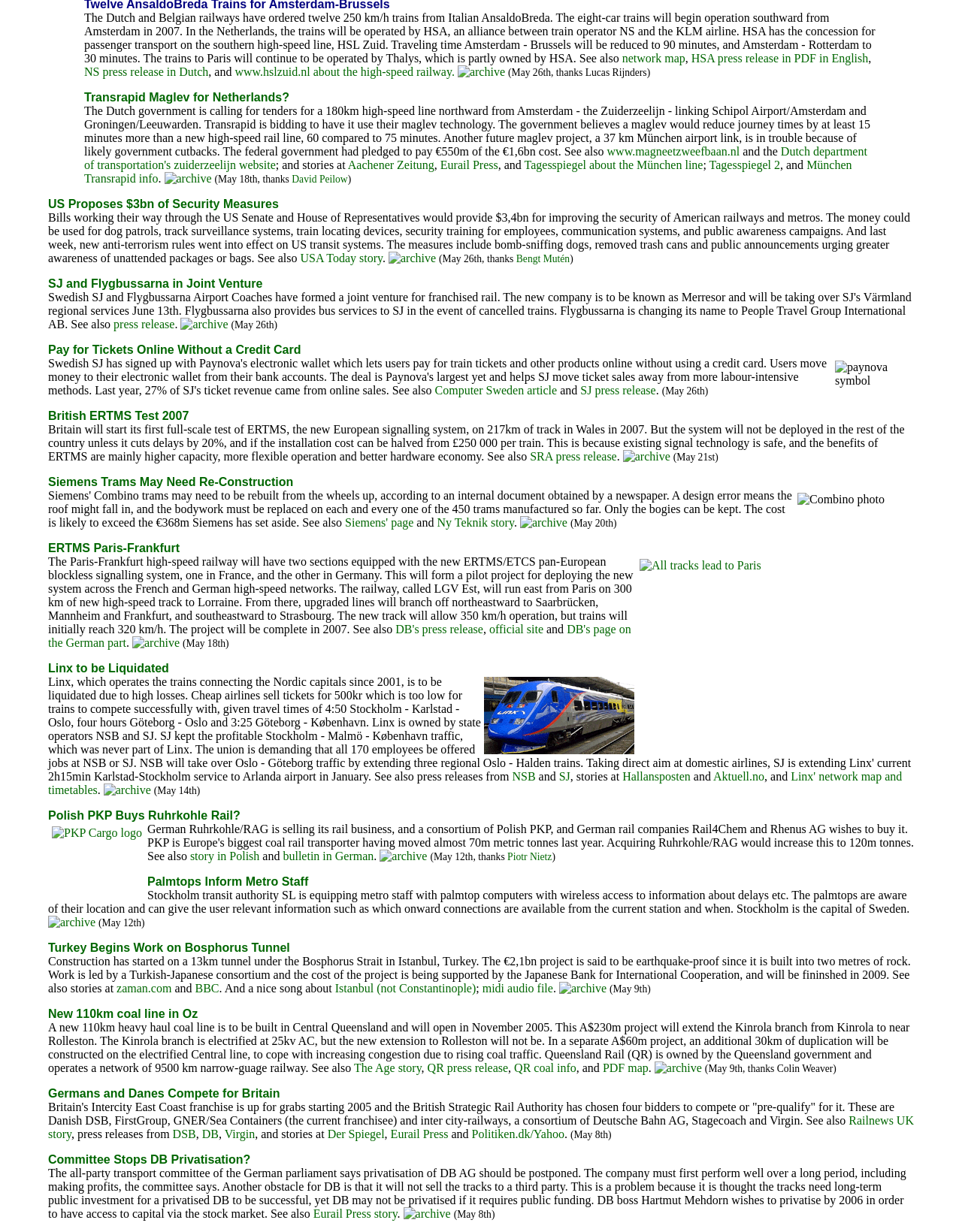Find the bounding box coordinates for the HTML element described as: "Hallansposten". The coordinates should consist of four float values between 0 and 1, i.e., [left, top, right, bottom].

[0.647, 0.625, 0.718, 0.635]